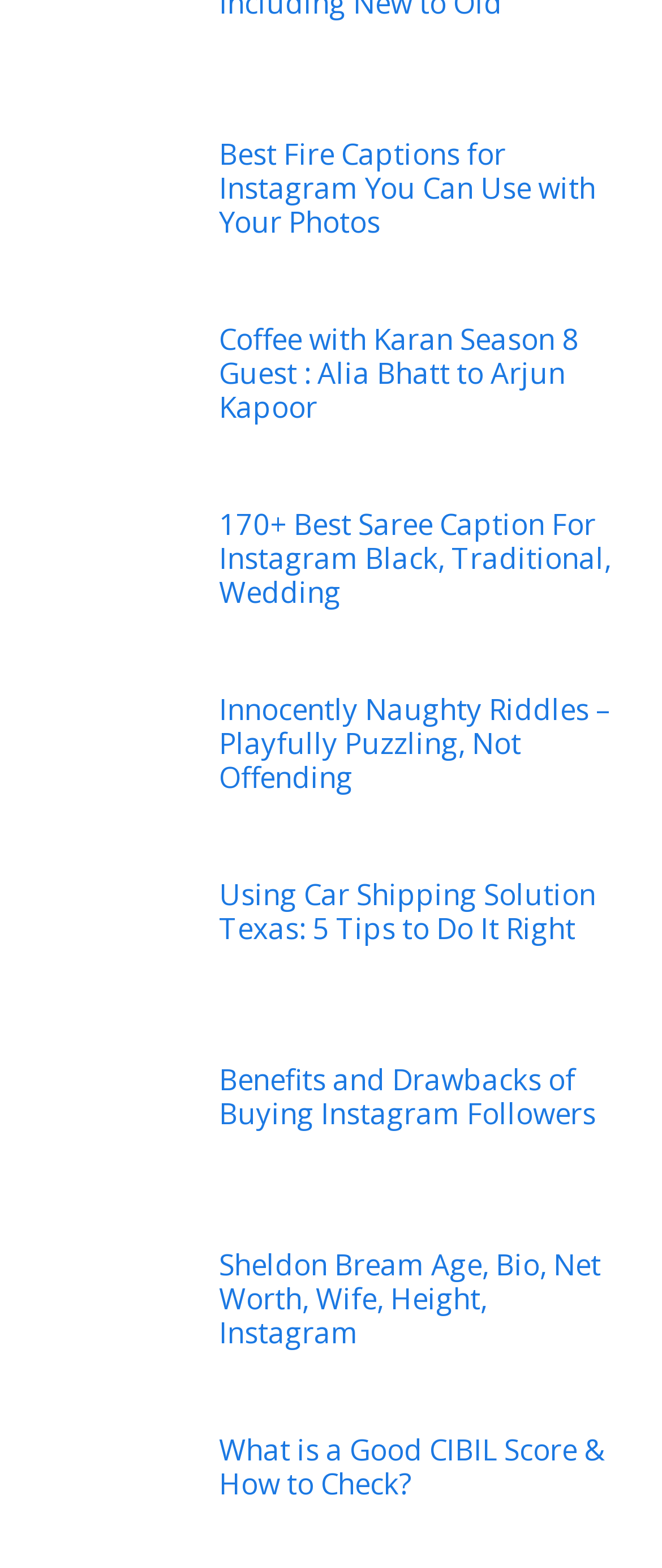Could you determine the bounding box coordinates of the clickable element to complete the instruction: "Read about Coffee with Karan Season 8 Guests"? Provide the coordinates as four float numbers between 0 and 1, i.e., [left, top, right, bottom].

[0.331, 0.203, 0.874, 0.272]